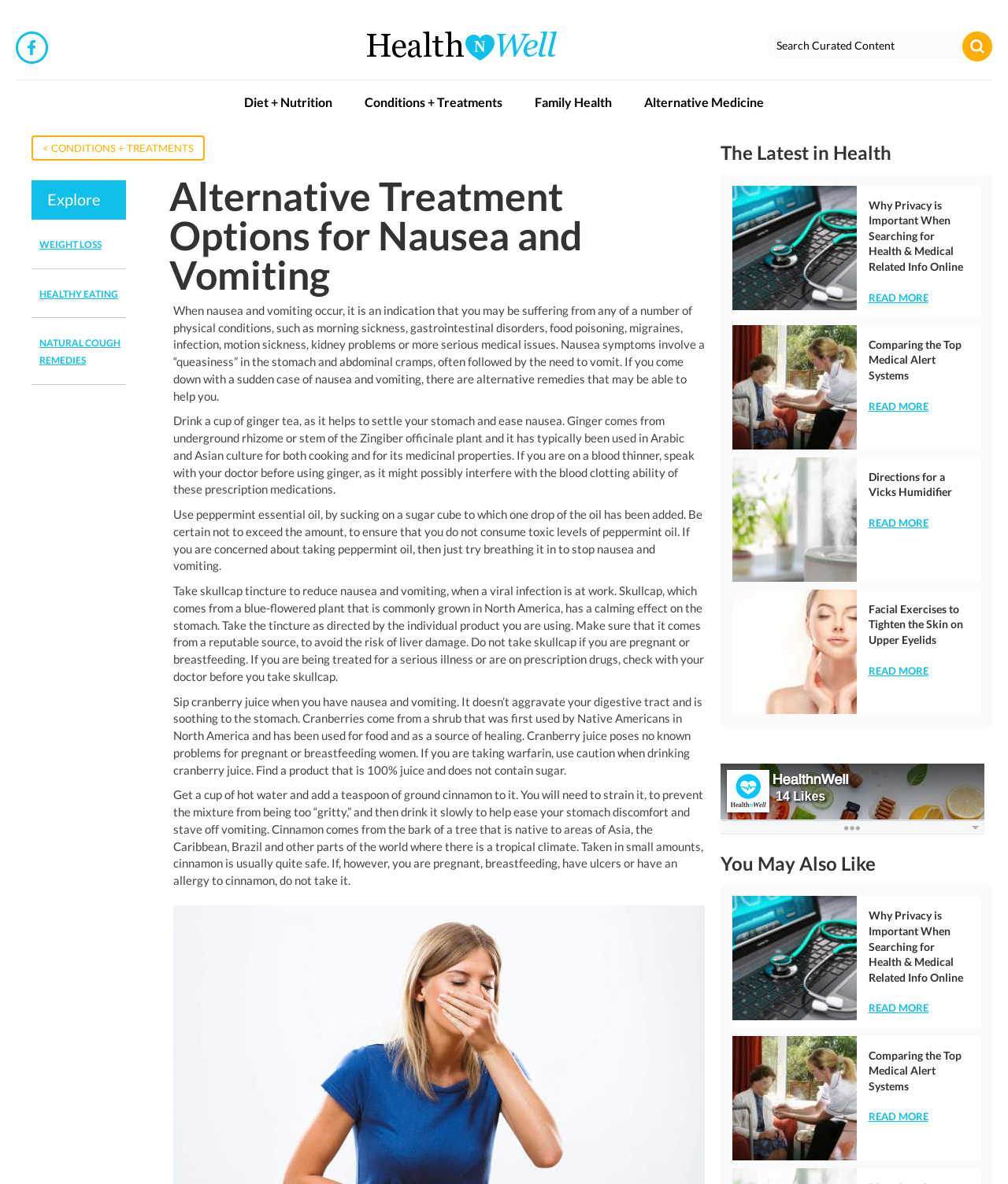What is the main topic of this webpage?
Utilize the image to construct a detailed and well-explained answer.

The main topic of this webpage is 'Alternative Treatment Options for Nausea and Vomiting' as indicated by the heading element with text 'Alternative Treatment Options for Nausea and Vomiting'.